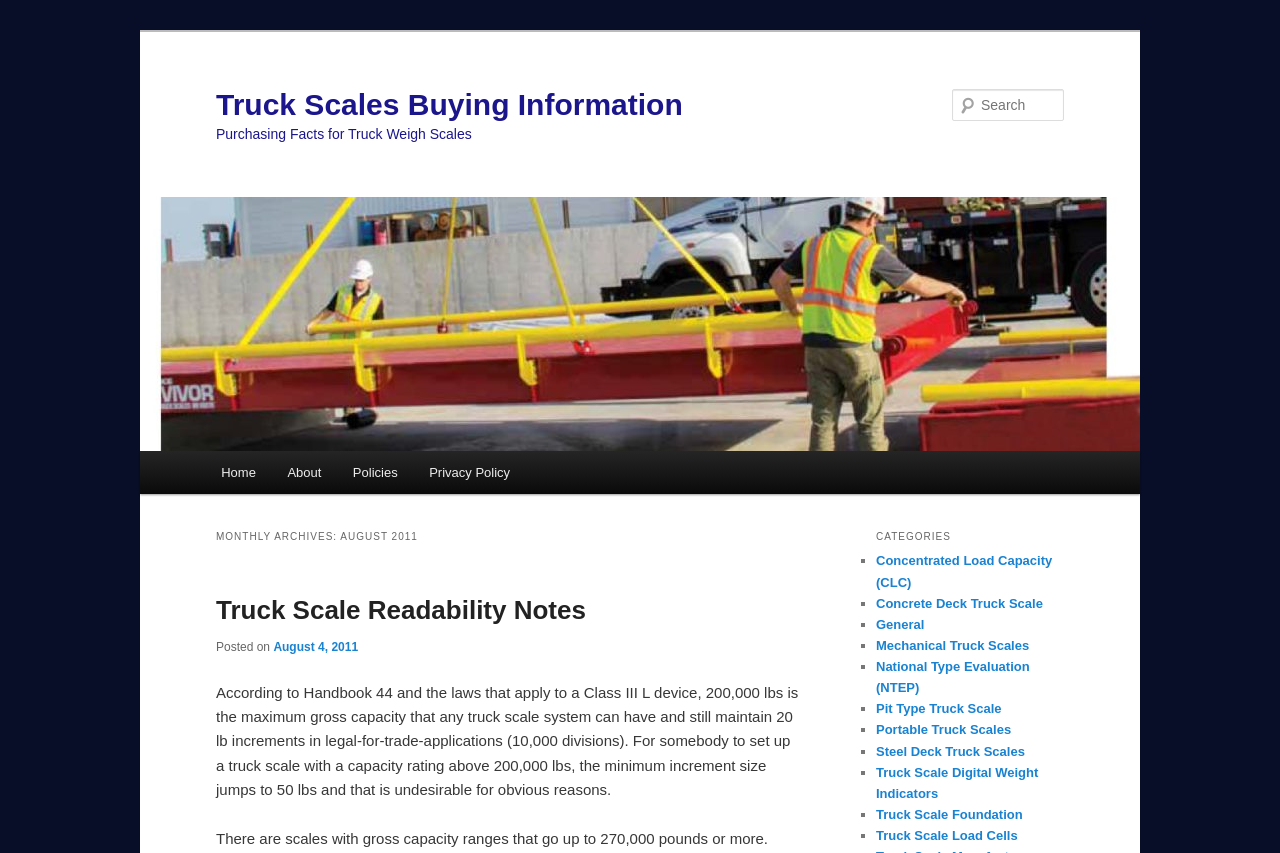Is there a search function on this webpage?
Please give a detailed and elaborate answer to the question based on the image.

I can see a search box with a 'Search' label and a textbox, which indicates that there is a search function available on this webpage.